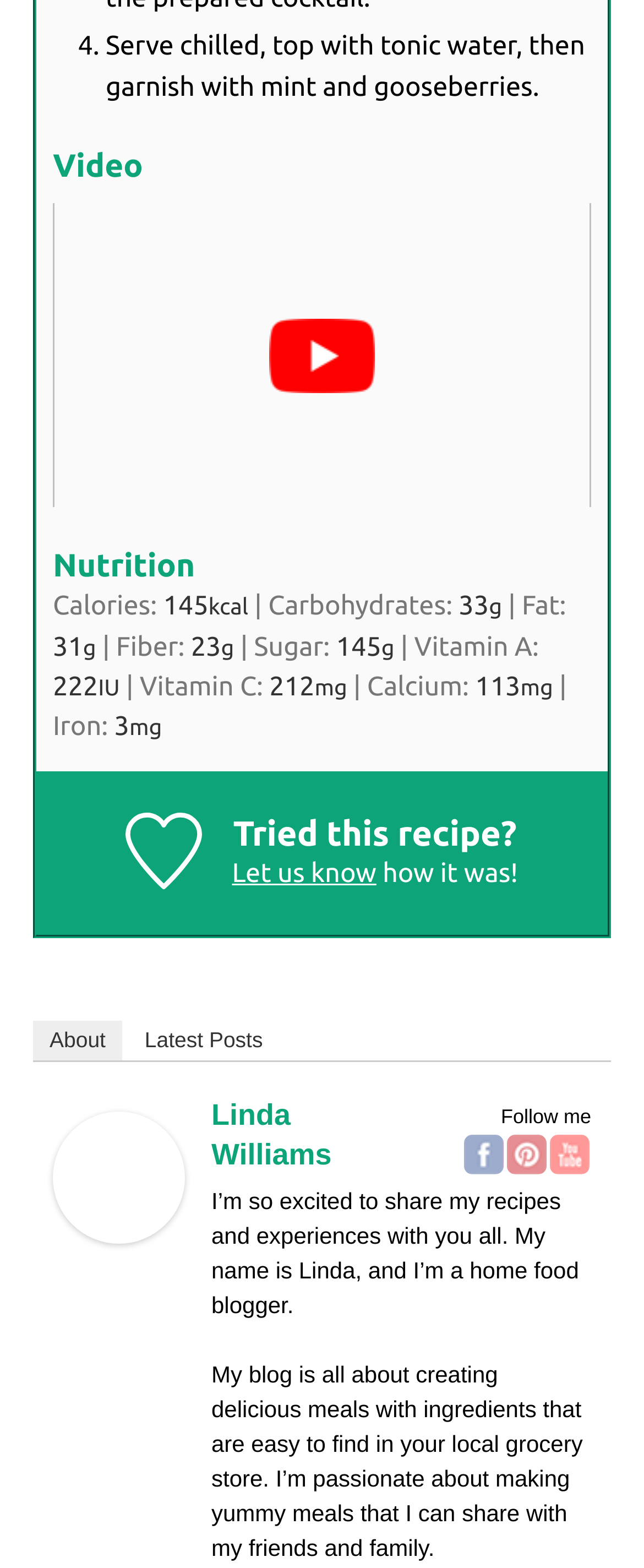Please analyze the image and provide a thorough answer to the question:
What is the purpose of the blog?

By reading the StaticText element with text 'I’m so excited to share my recipes and experiences with you all. My name is Linda, and I’m a home food blogger.', I can infer that the purpose of the blog is to share recipes and experiences.